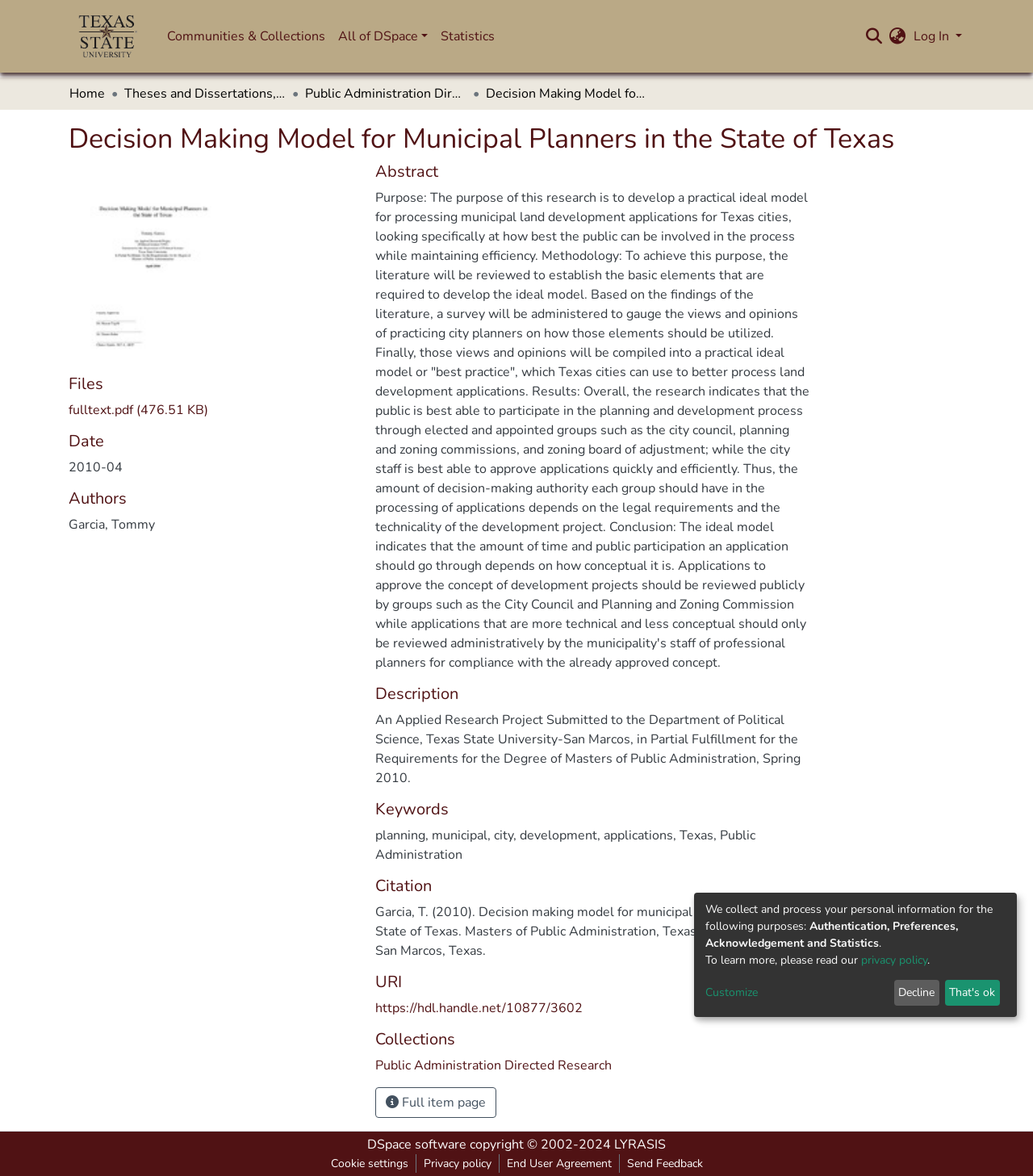What is the file format of the full text of the research project?
Refer to the image and provide a one-word or short phrase answer.

pdf